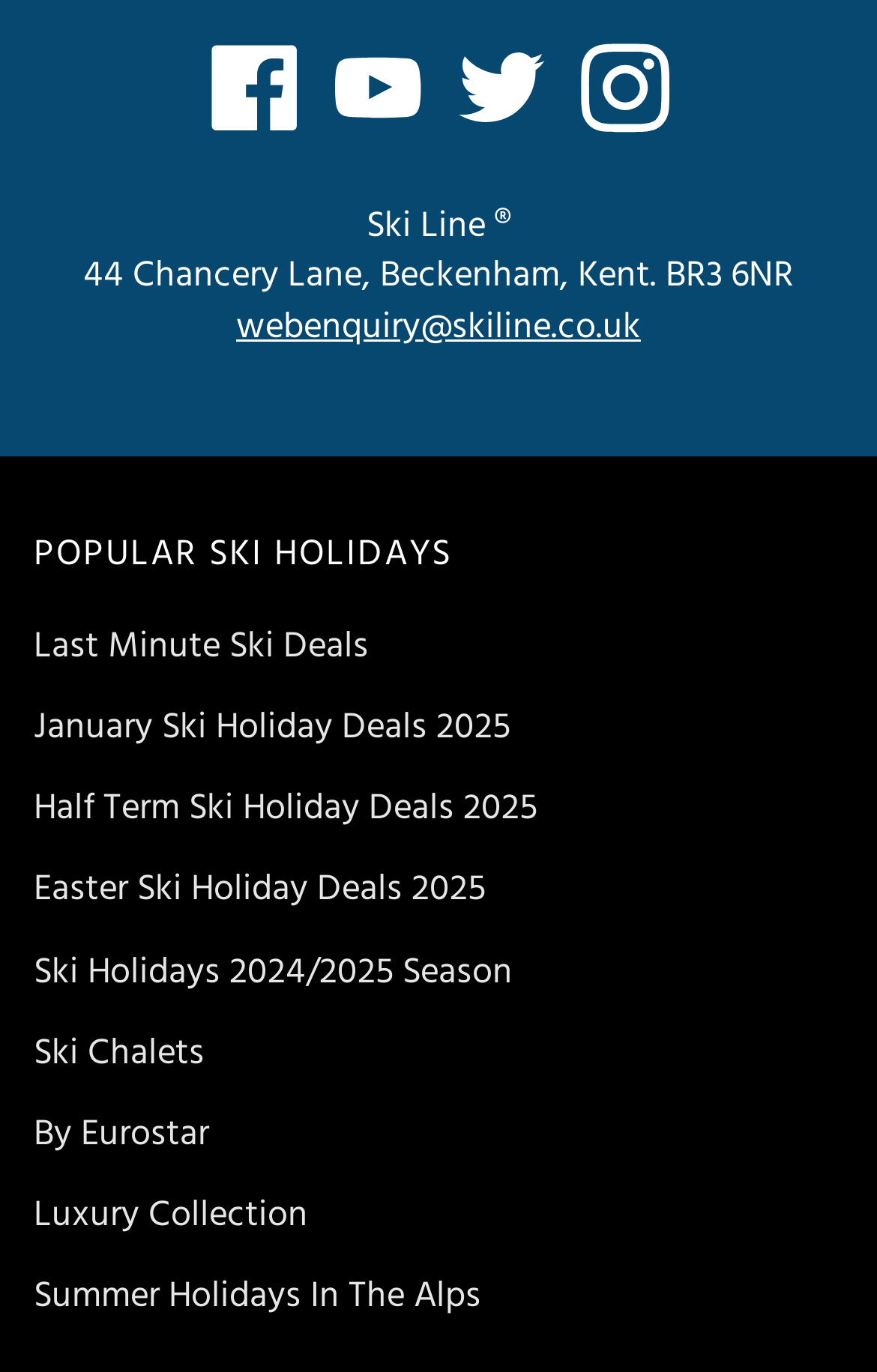Find the bounding box coordinates for the element described here: "Summer Holidays In The Alps".

[0.038, 0.922, 0.962, 0.968]